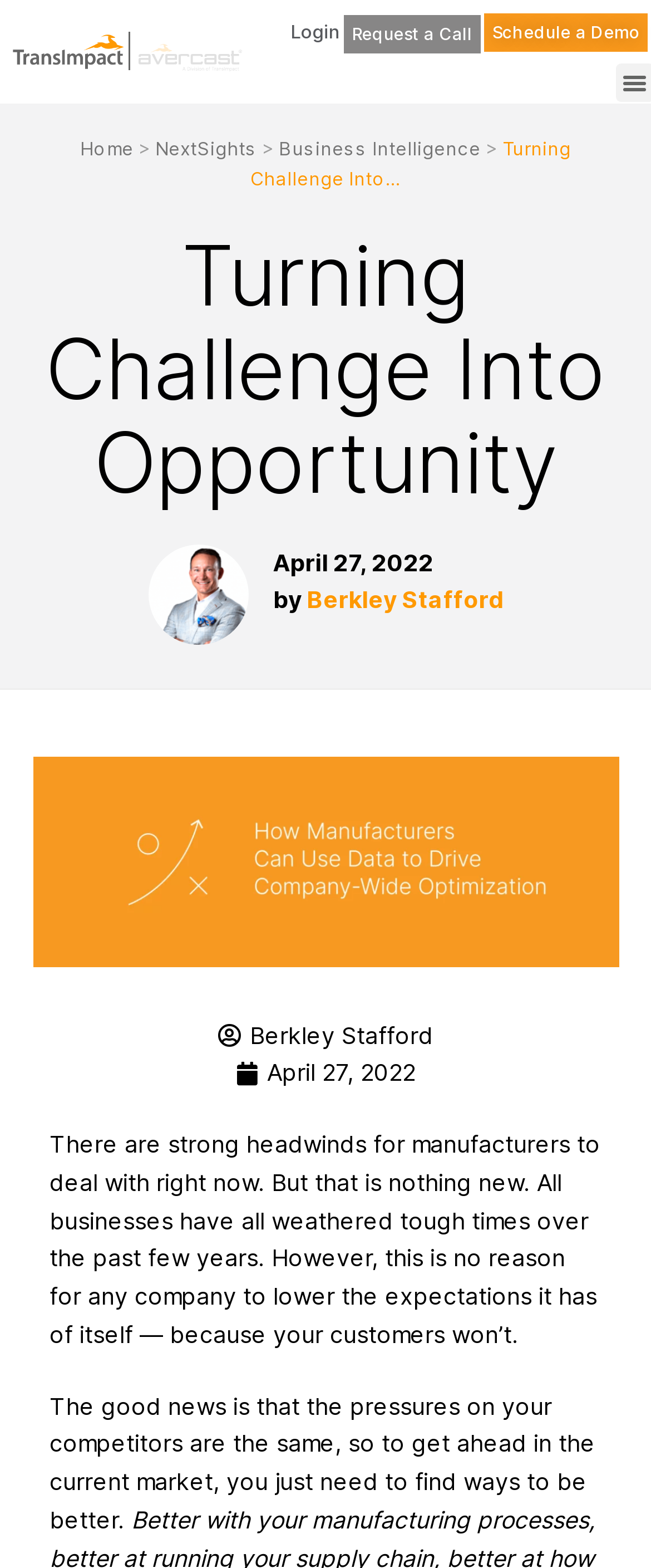Bounding box coordinates are specified in the format (top-left x, top-left y, bottom-right x, bottom-right y). All values are floating point numbers bounded between 0 and 1. Please provide the bounding box coordinate of the region this sentence describes: Schedule a Demo

[0.744, 0.009, 0.995, 0.033]